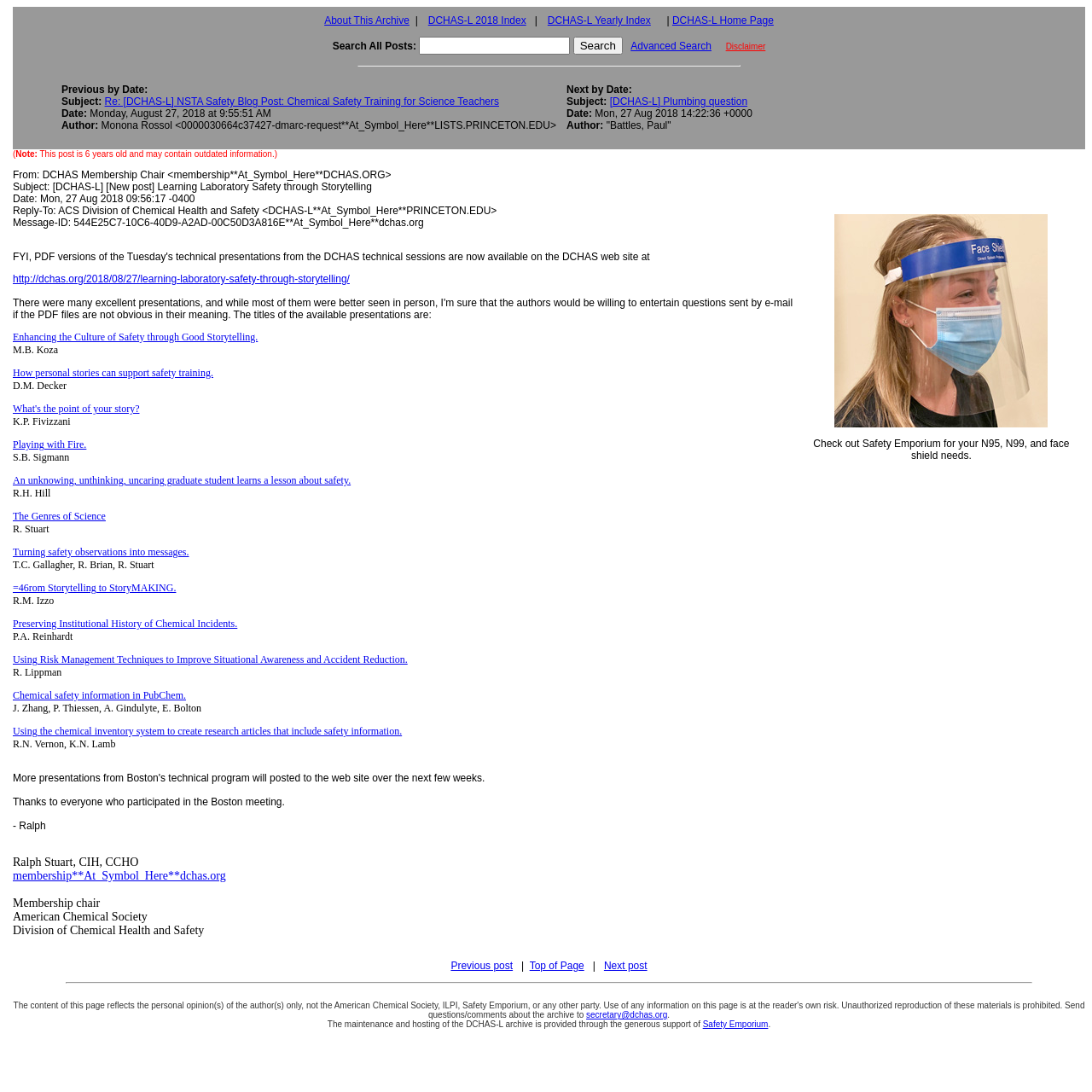For the element described, predict the bounding box coordinates as (top-left x, top-left y, bottom-right x, bottom-right y). All values should be between 0 and 1. Element description: secretary@dchas.org

[0.537, 0.925, 0.611, 0.934]